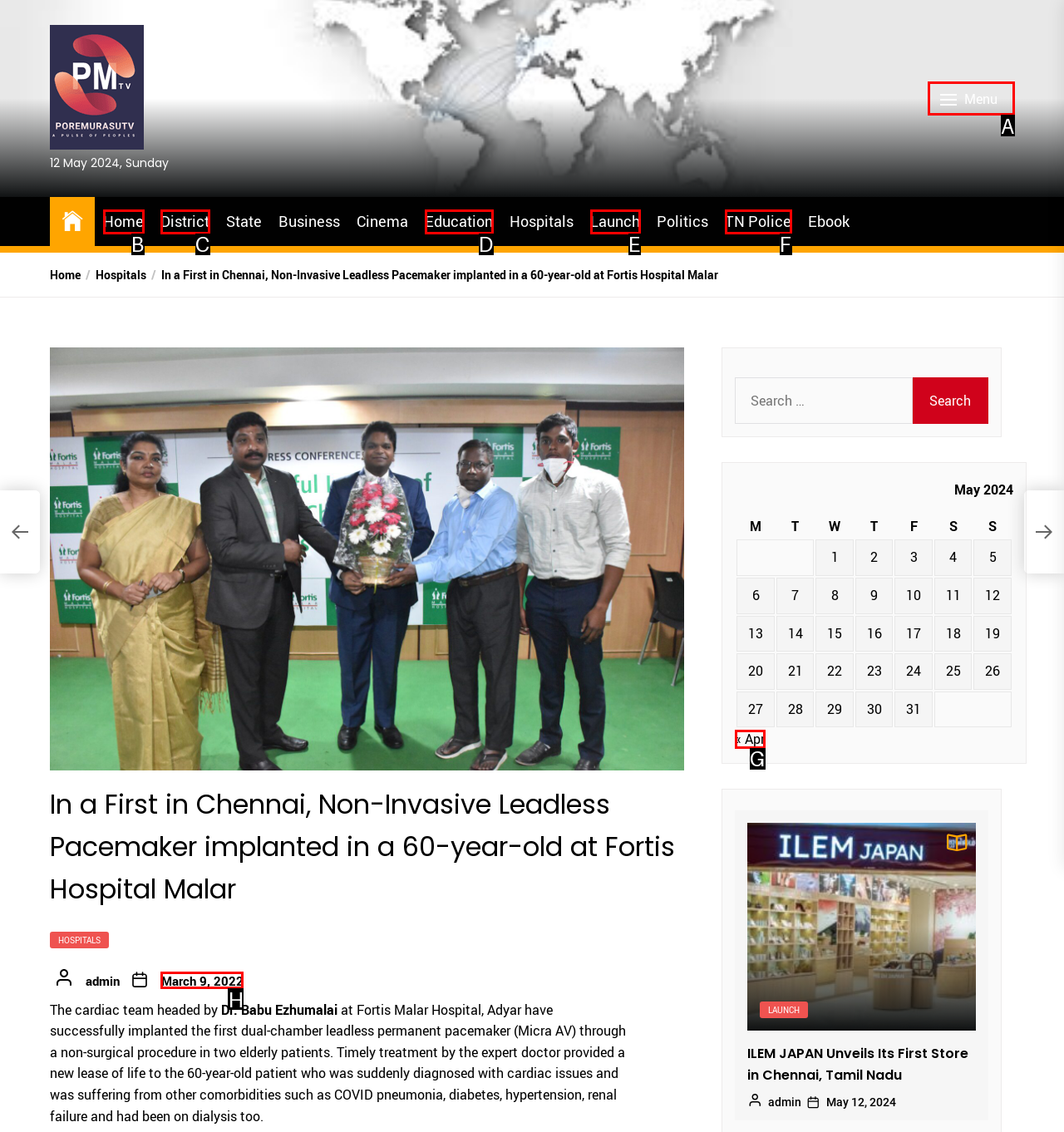Pick the option that corresponds to: TN Police
Provide the letter of the correct choice.

F